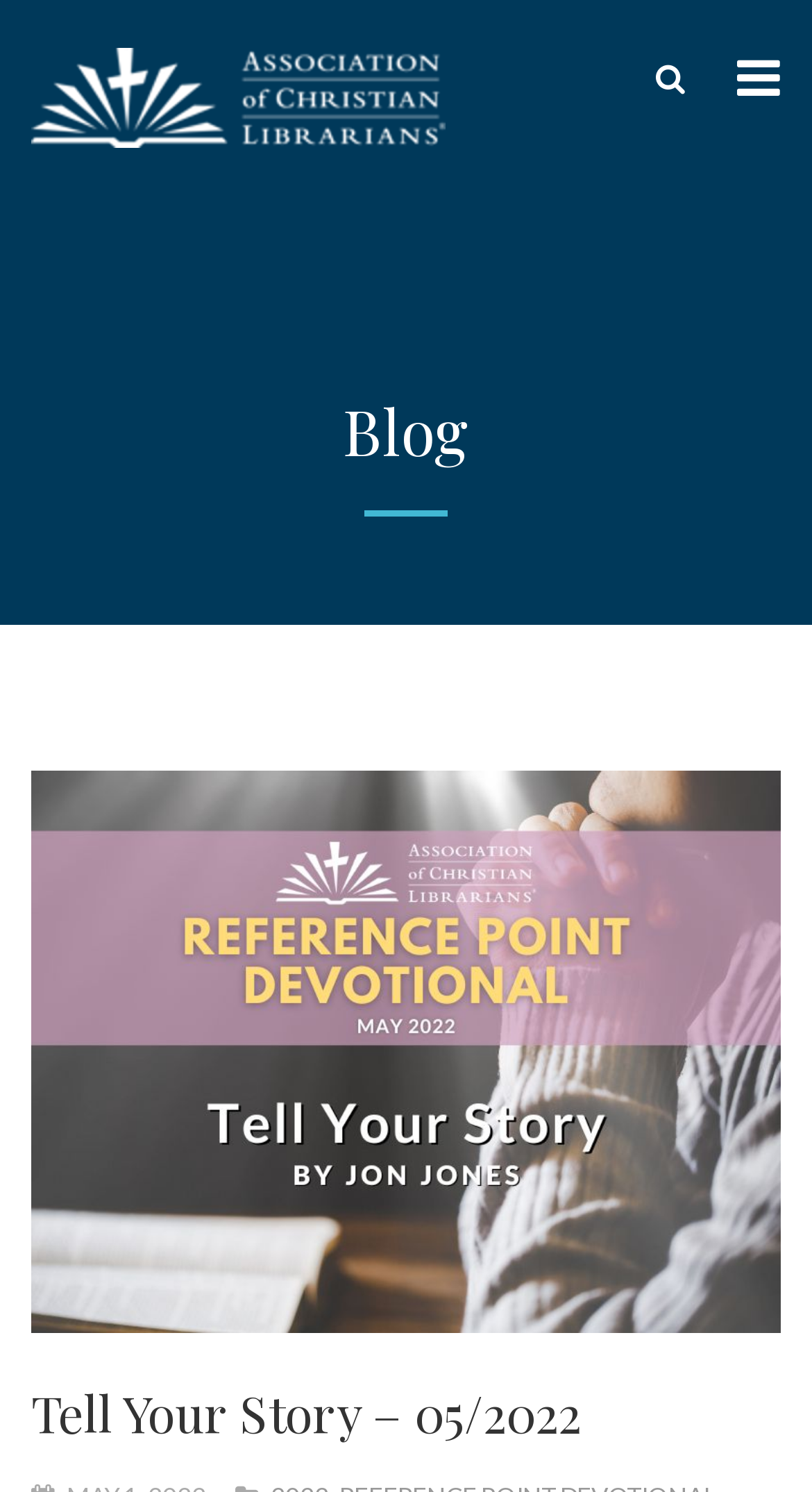Using the provided description alt="Association of Christian Librarians", find the bounding box coordinates for the UI element. Provide the coordinates in (top-left x, top-left y, bottom-right x, bottom-right y) format, ensuring all values are between 0 and 1.

[0.038, 0.032, 0.549, 0.099]